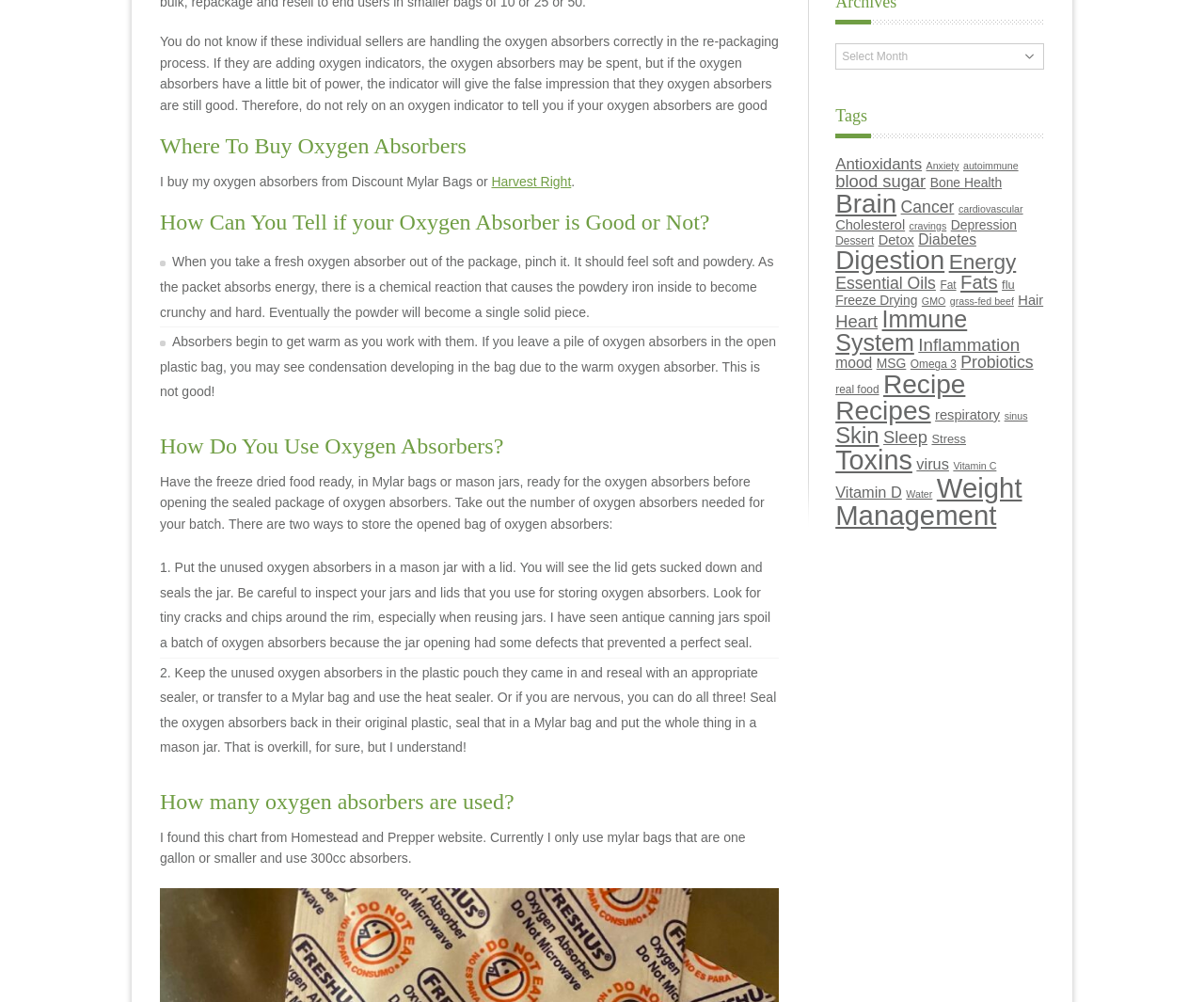Identify the bounding box coordinates of the element to click to follow this instruction: 'Click on the link 'Harvest Right''. Ensure the coordinates are four float values between 0 and 1, provided as [left, top, right, bottom].

[0.408, 0.174, 0.474, 0.189]